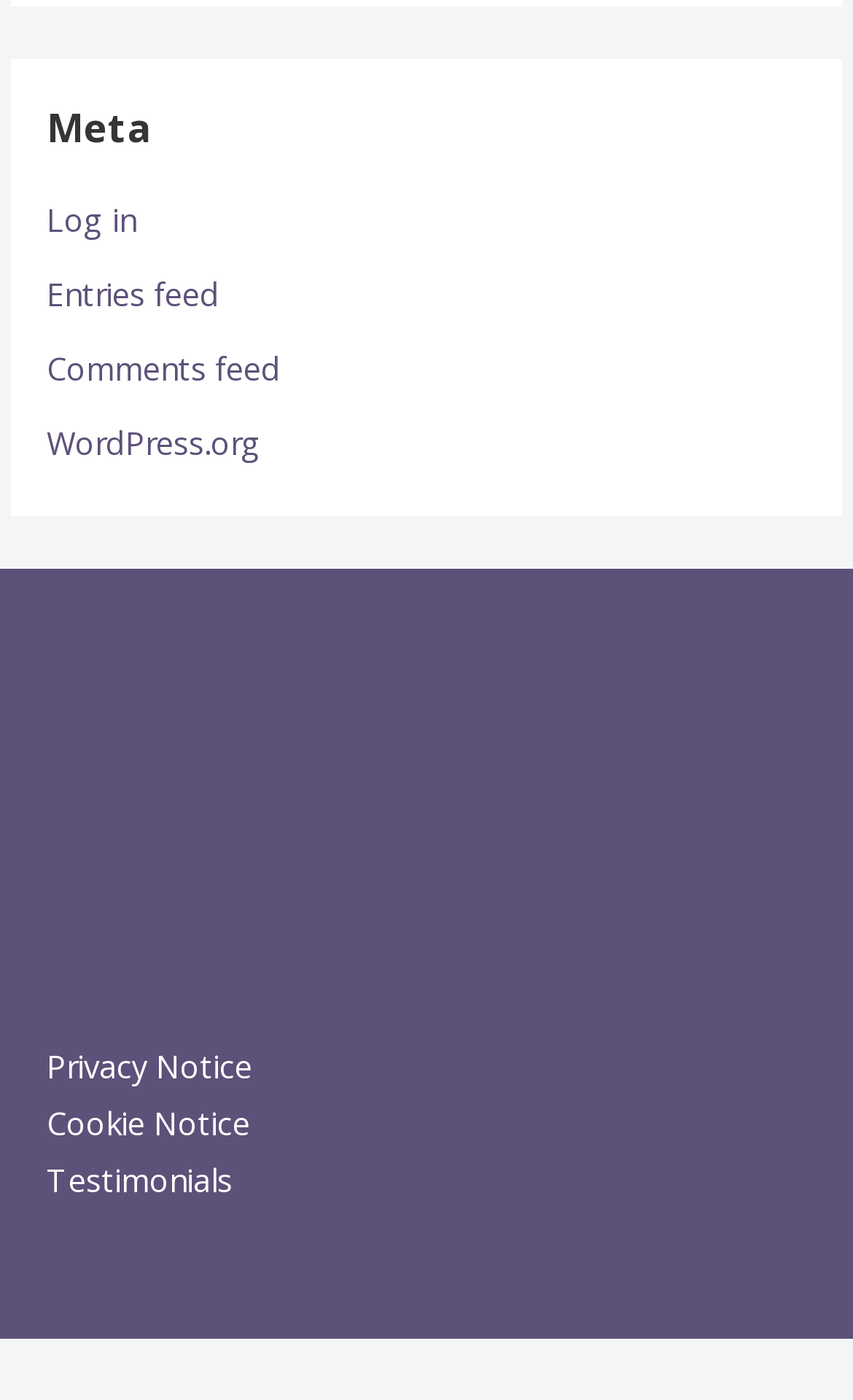Given the description Cookie Notice, predict the bounding box coordinates of the UI element. Ensure the coordinates are in the format (top-left x, top-left y, bottom-right x, bottom-right y) and all values are between 0 and 1.

[0.055, 0.787, 0.293, 0.817]